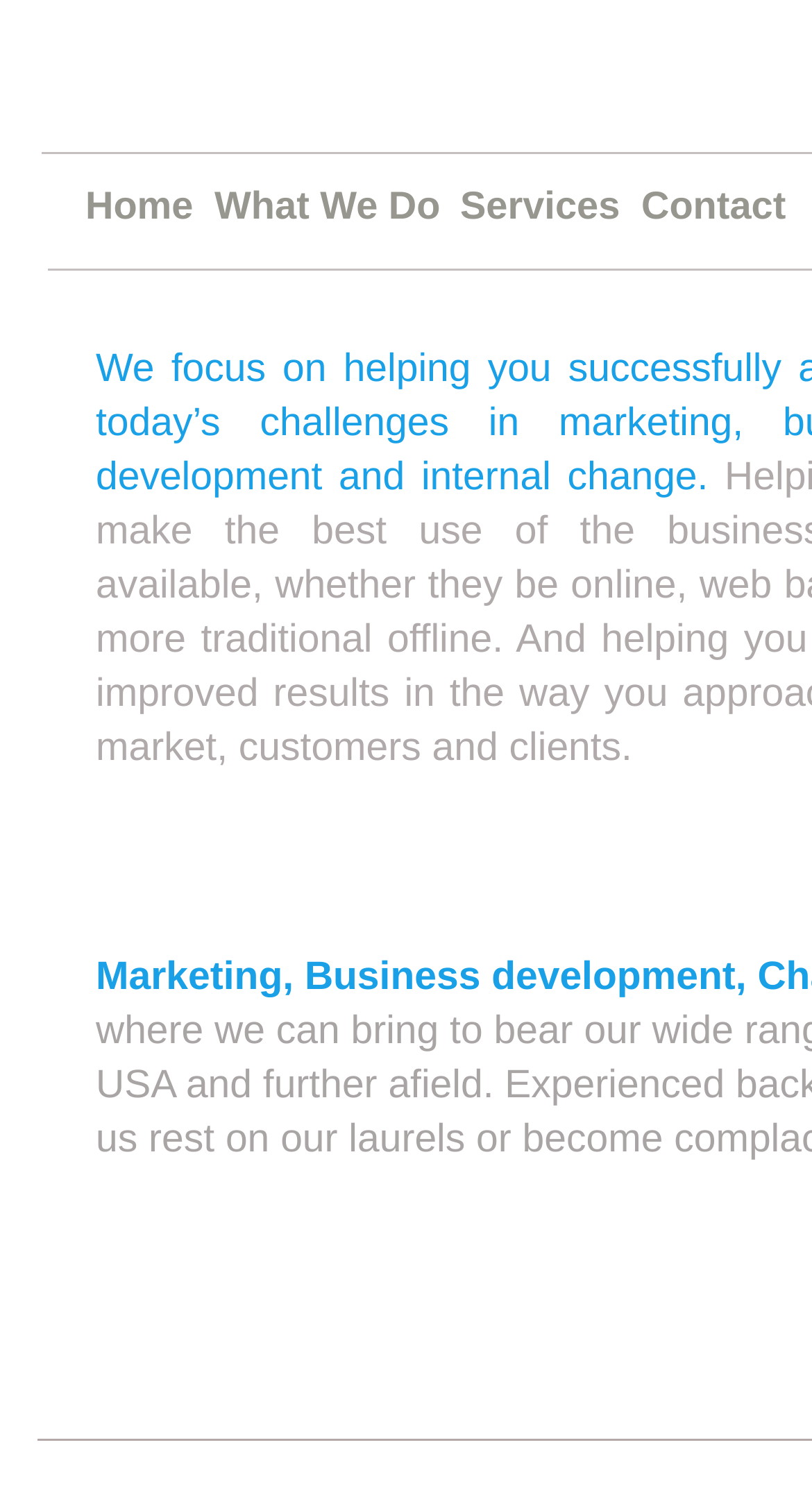Predict the bounding box coordinates for the UI element described as: "Services". The coordinates should be four float numbers between 0 and 1, presented as [left, top, right, bottom].

[0.556, 0.123, 0.774, 0.153]